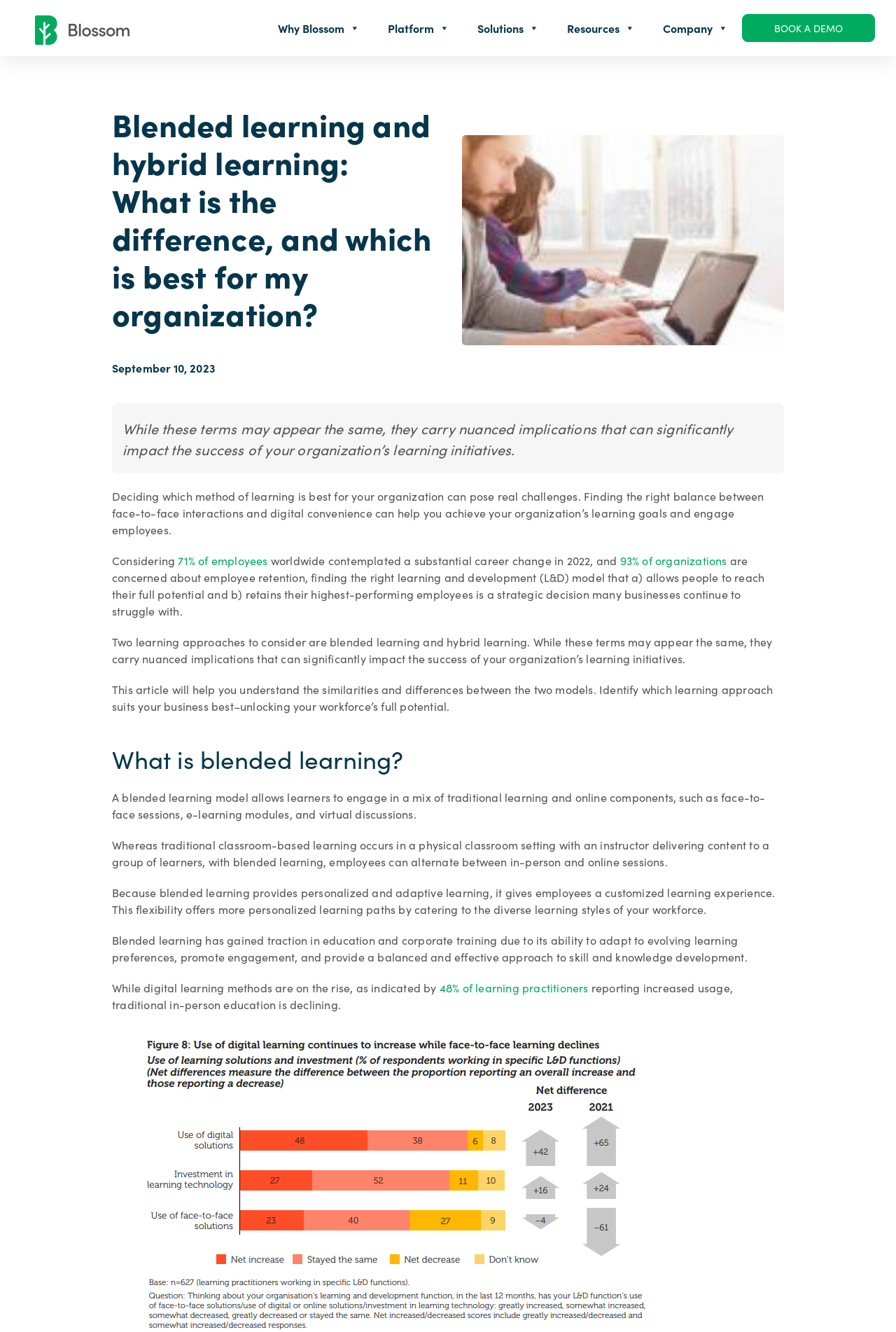Highlight the bounding box coordinates of the element you need to click to perform the following instruction: "Go to 'Why Blossom'."

[0.295, 0.0, 0.417, 0.042]